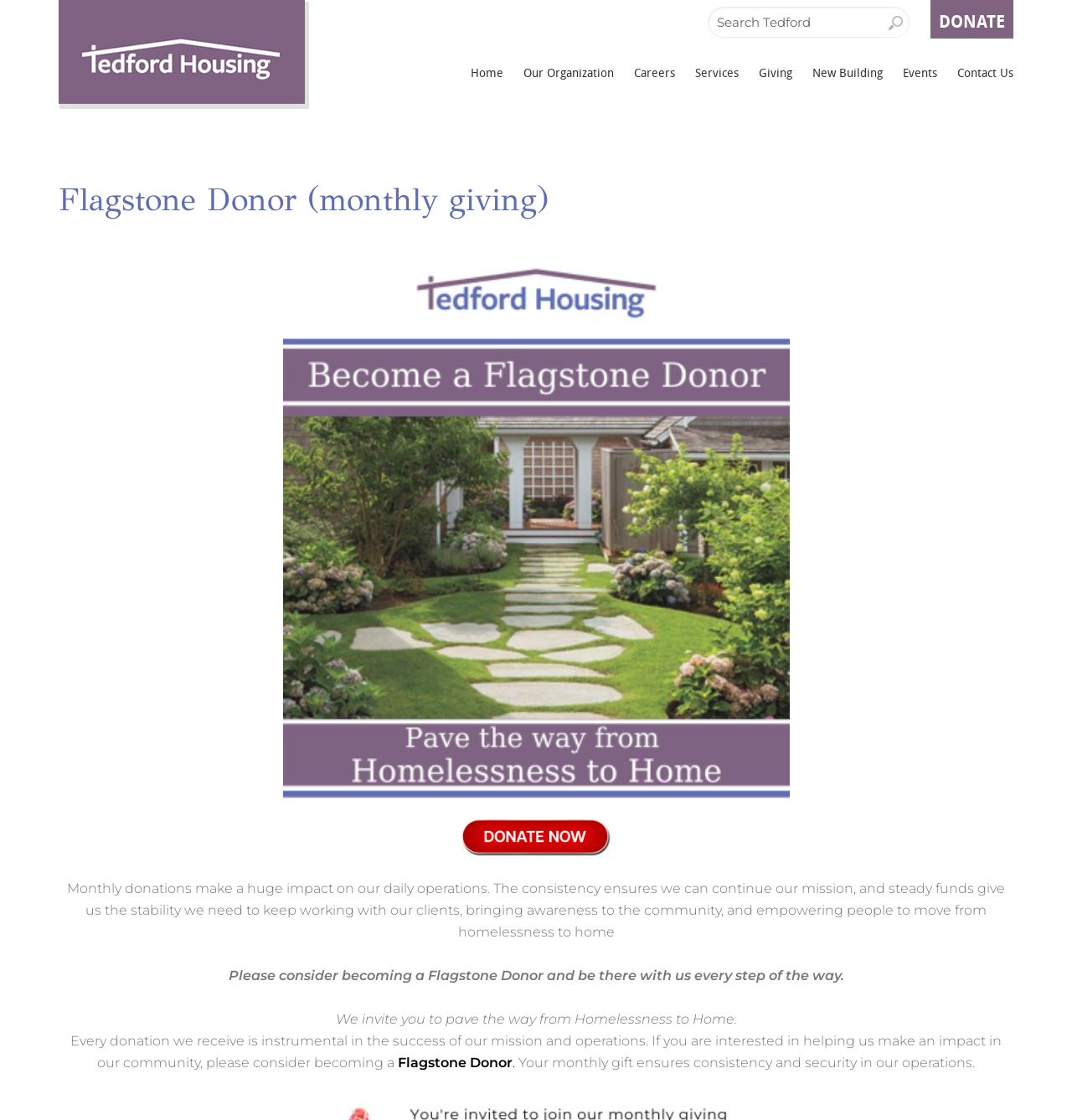Analyze the image and give a detailed response to the question:
What is the name of the organization?

The name of the organization can be found in the top-left corner of the webpage, where it says 'Flagstone Donor (monthly giving) | Tedford Housing'. This suggests that the webpage is related to Tedford Housing, and the context of the webpage is about monthly donations to this organization.